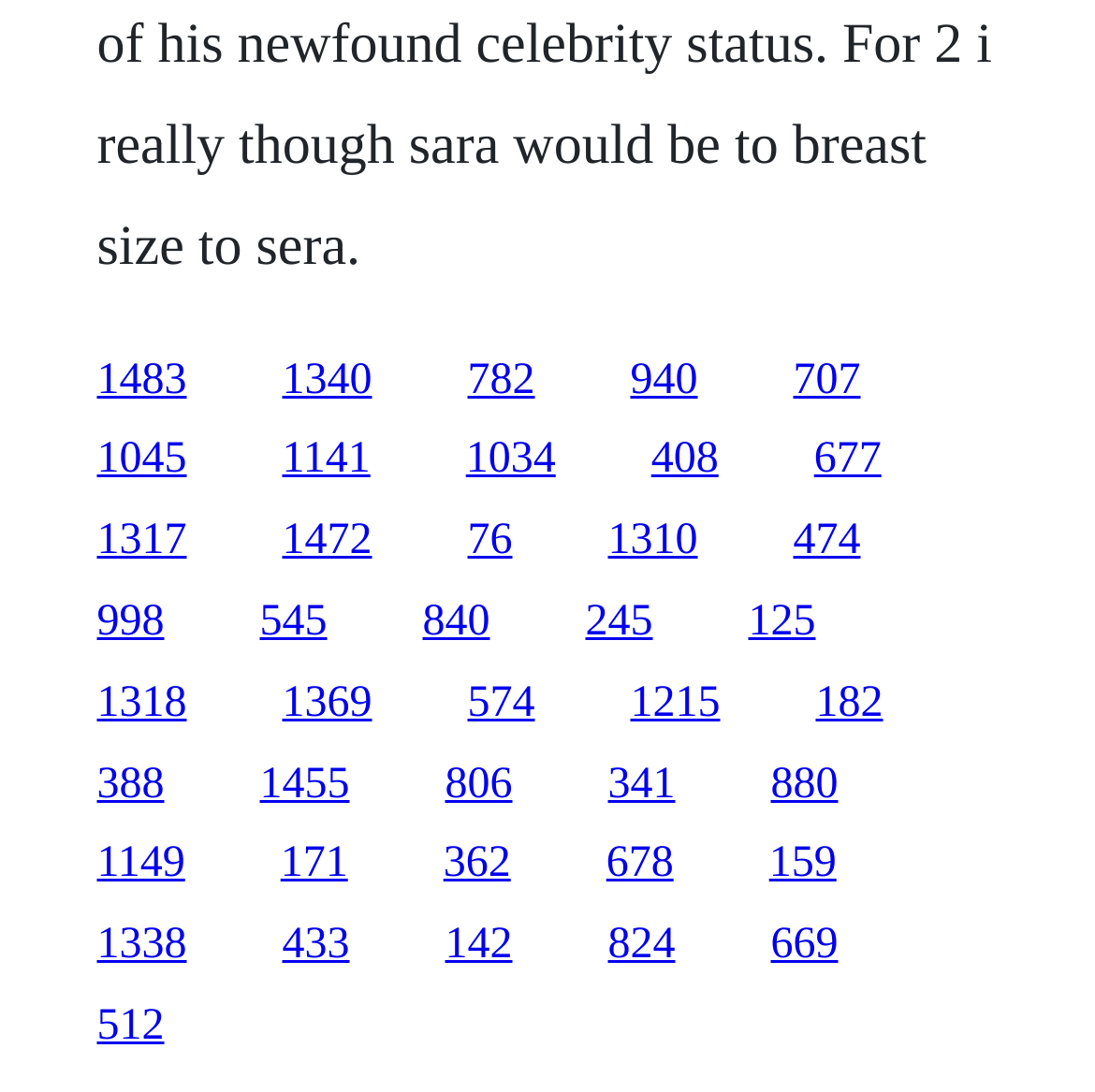Identify the bounding box coordinates of the clickable region necessary to fulfill the following instruction: "click the first link". The bounding box coordinates should be four float numbers between 0 and 1, i.e., [left, top, right, bottom].

[0.088, 0.325, 0.171, 0.369]